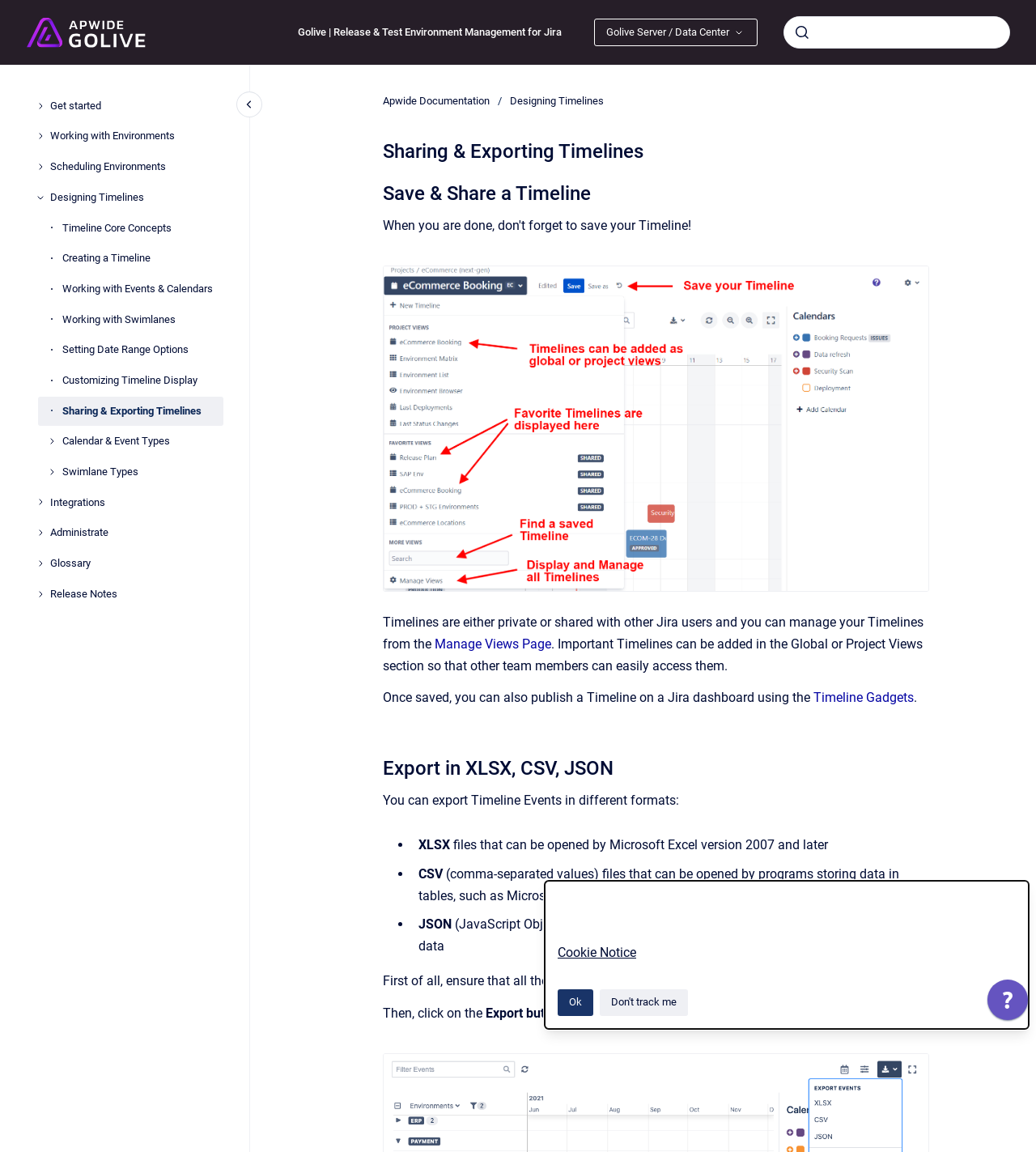Provide your answer to the question using just one word or phrase: What is the purpose of the 'Export' button?

Export Timeline Events